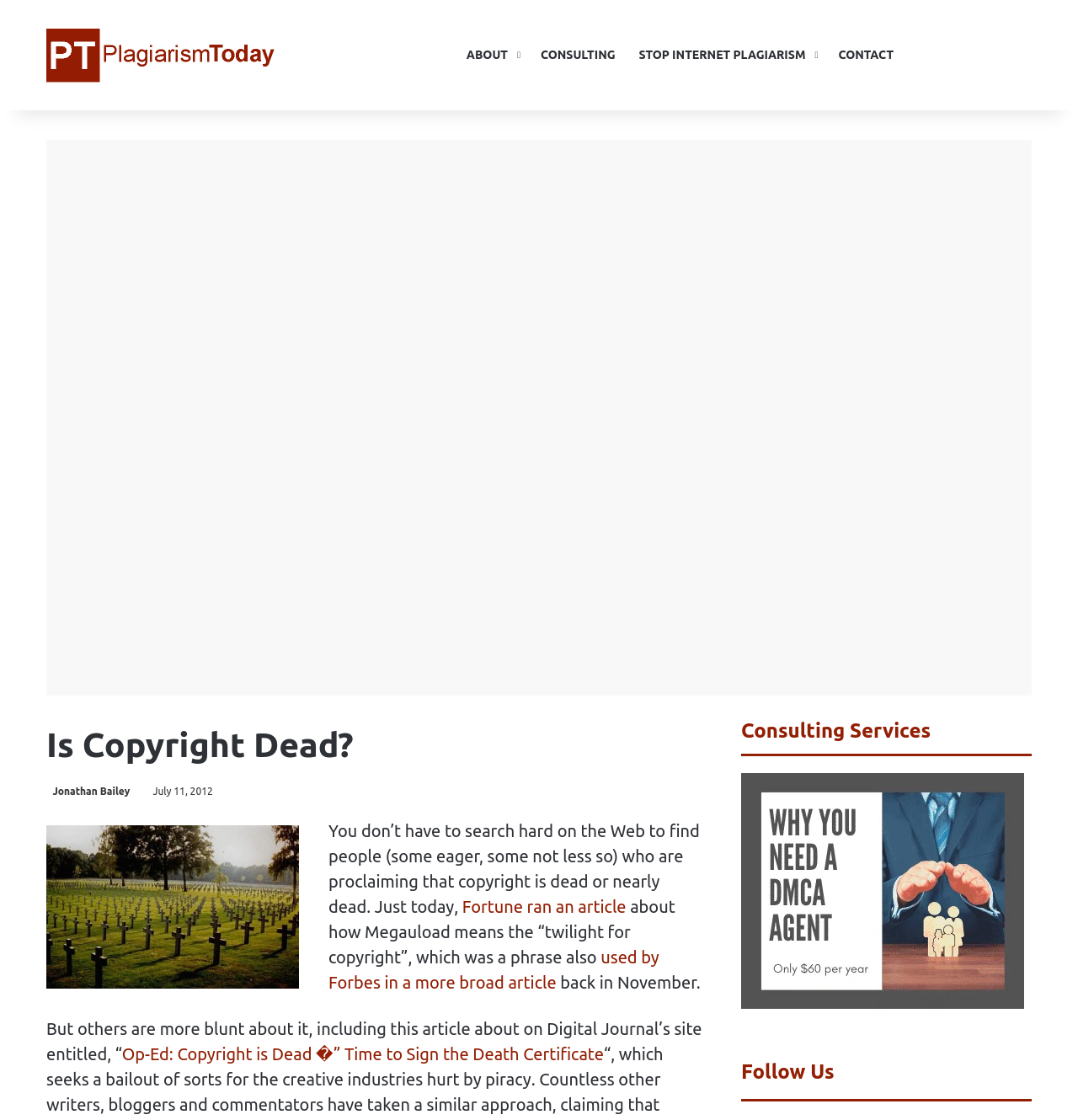Could you determine the bounding box coordinates of the clickable element to complete the instruction: "Click on the 'Plagiarism Today' link"? Provide the coordinates as four float numbers between 0 and 1, i.e., [left, top, right, bottom].

[0.043, 0.015, 0.255, 0.083]